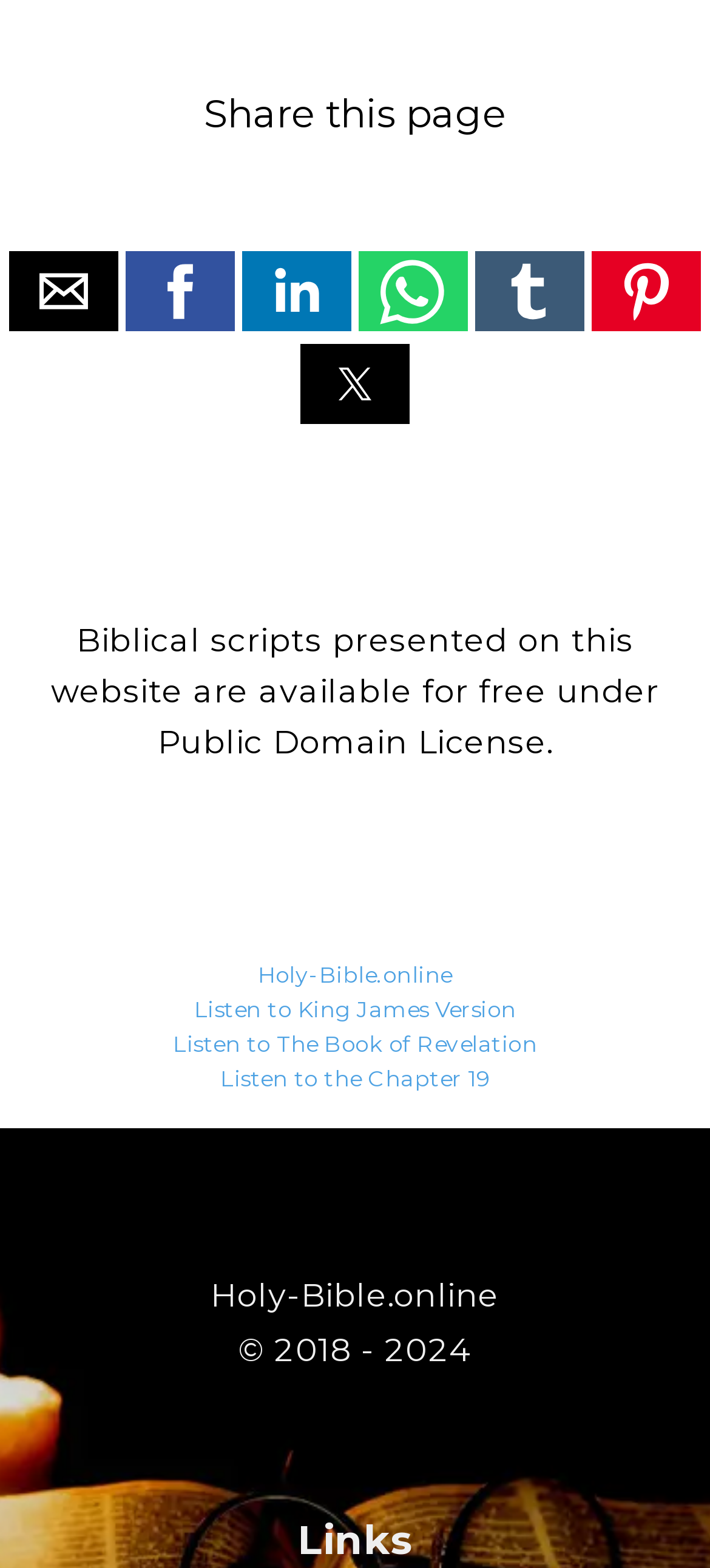Kindly determine the bounding box coordinates for the area that needs to be clicked to execute this instruction: "Share this page by facebook".

[0.177, 0.16, 0.331, 0.211]